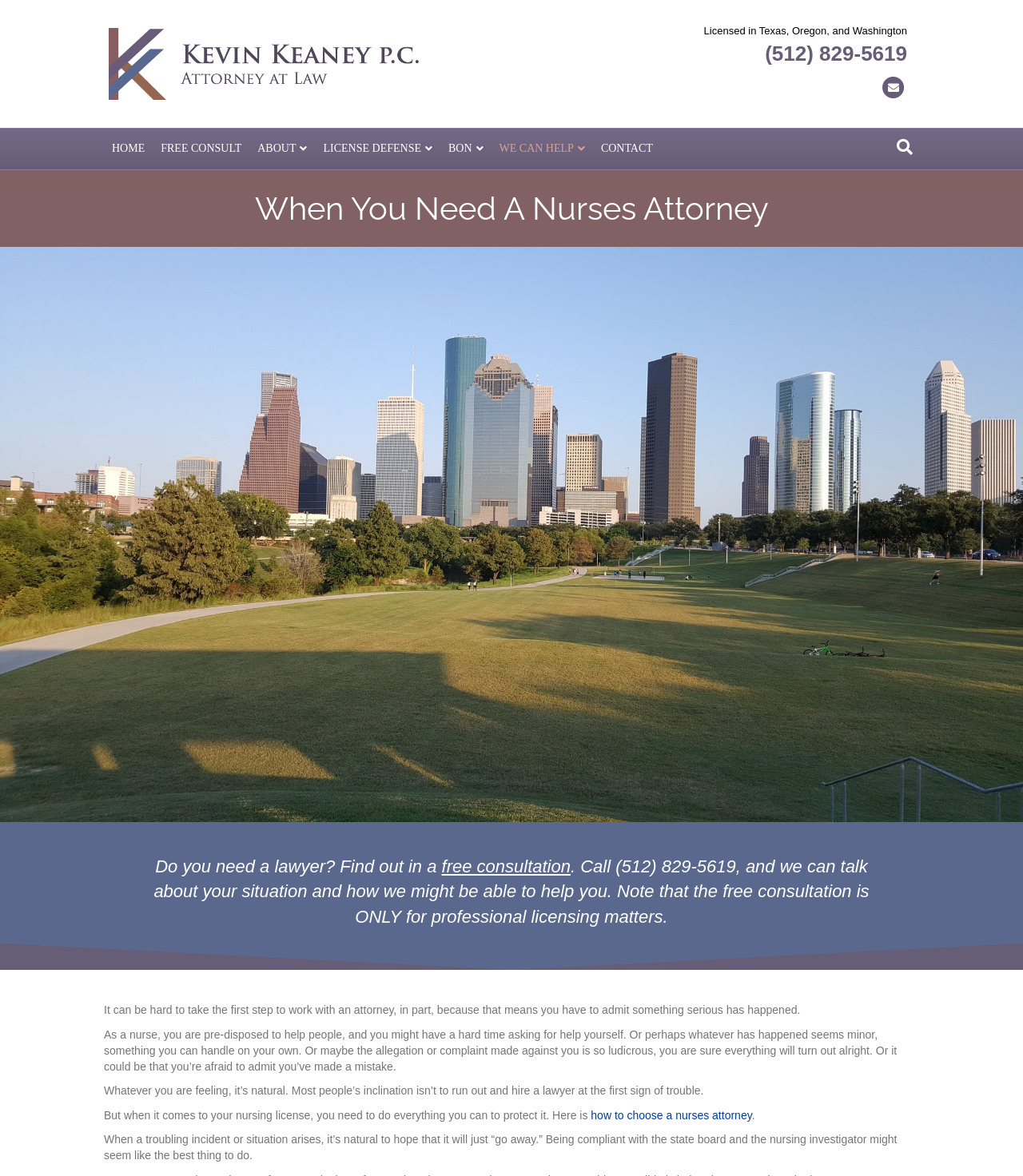Identify the bounding box coordinates of the part that should be clicked to carry out this instruction: "Call the phone number".

[0.748, 0.035, 0.887, 0.056]